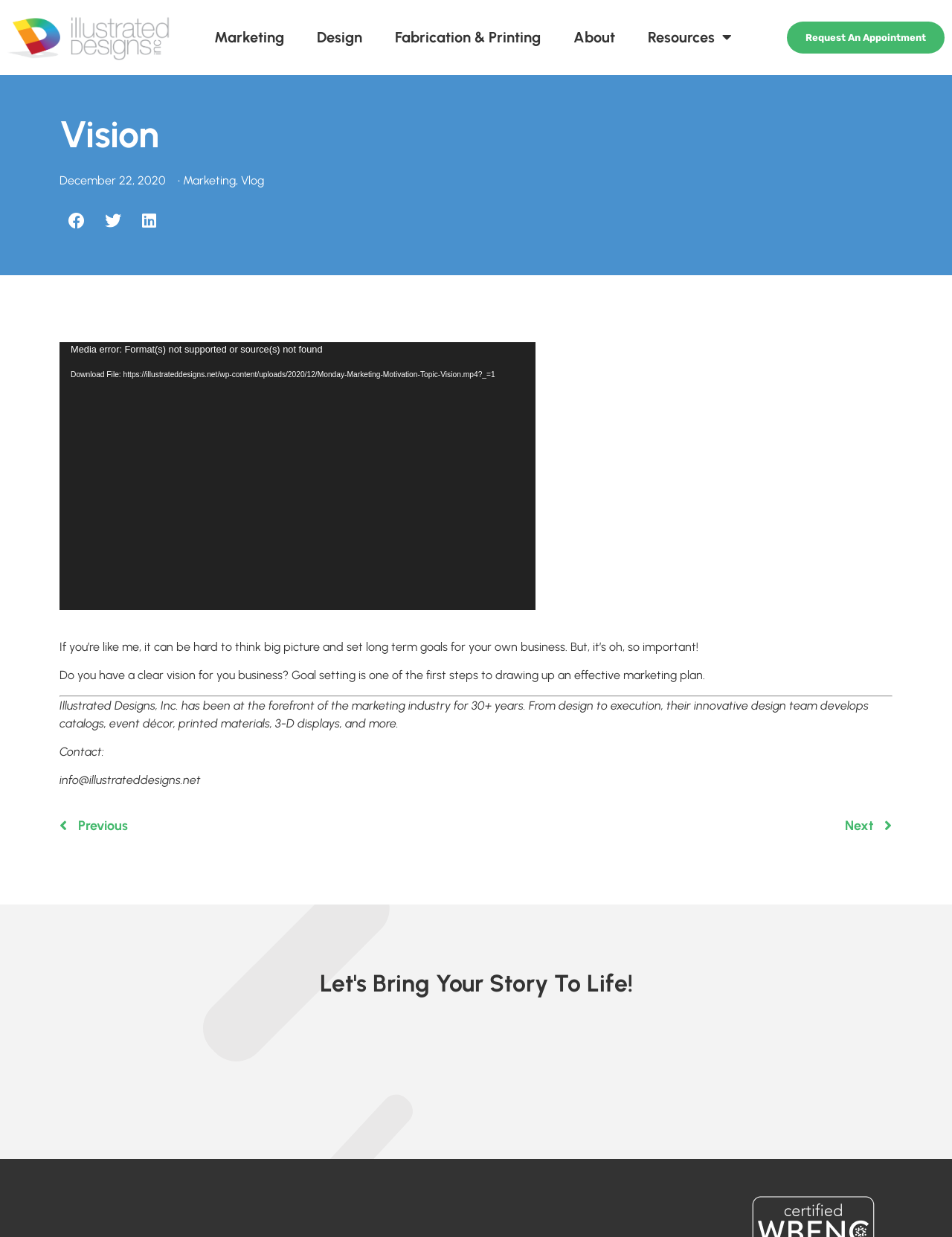Carefully examine the image and provide an in-depth answer to the question: How can you contact Illustrated Designs Inc.?

The contact information for Illustrated Designs Inc. can be found at the bottom of the webpage, where it is written as 'Contact: info@illustrateddesigns.net'.